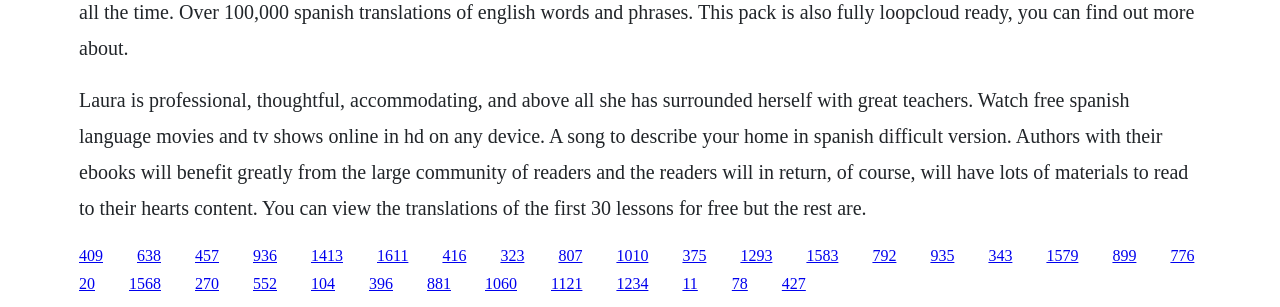Please locate the bounding box coordinates of the element that should be clicked to complete the given instruction: "View the translations of the first 30 lessons for free".

[0.107, 0.803, 0.126, 0.859]